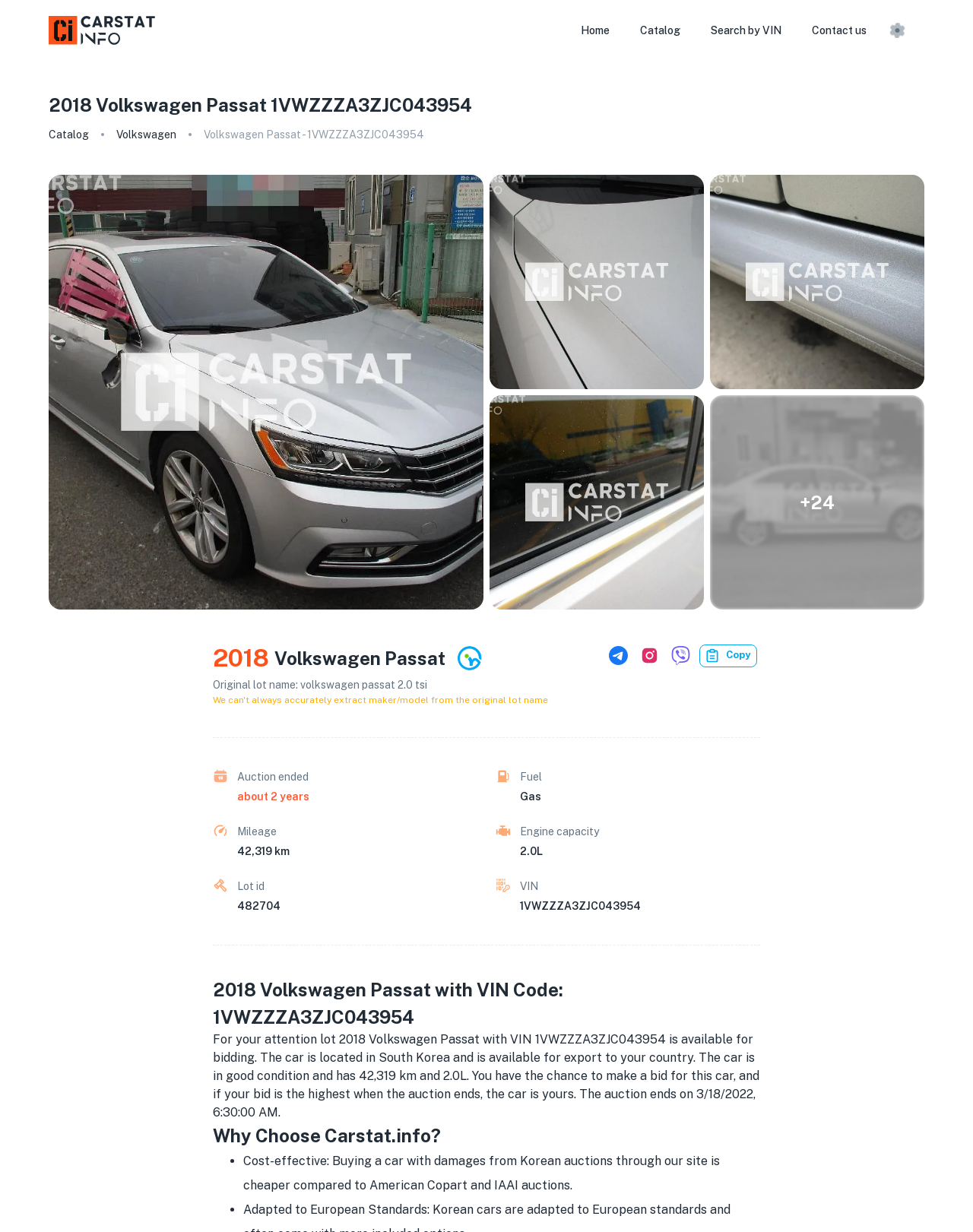Please determine the bounding box coordinates of the section I need to click to accomplish this instruction: "Contact us through Telegram".

[0.62, 0.519, 0.652, 0.545]